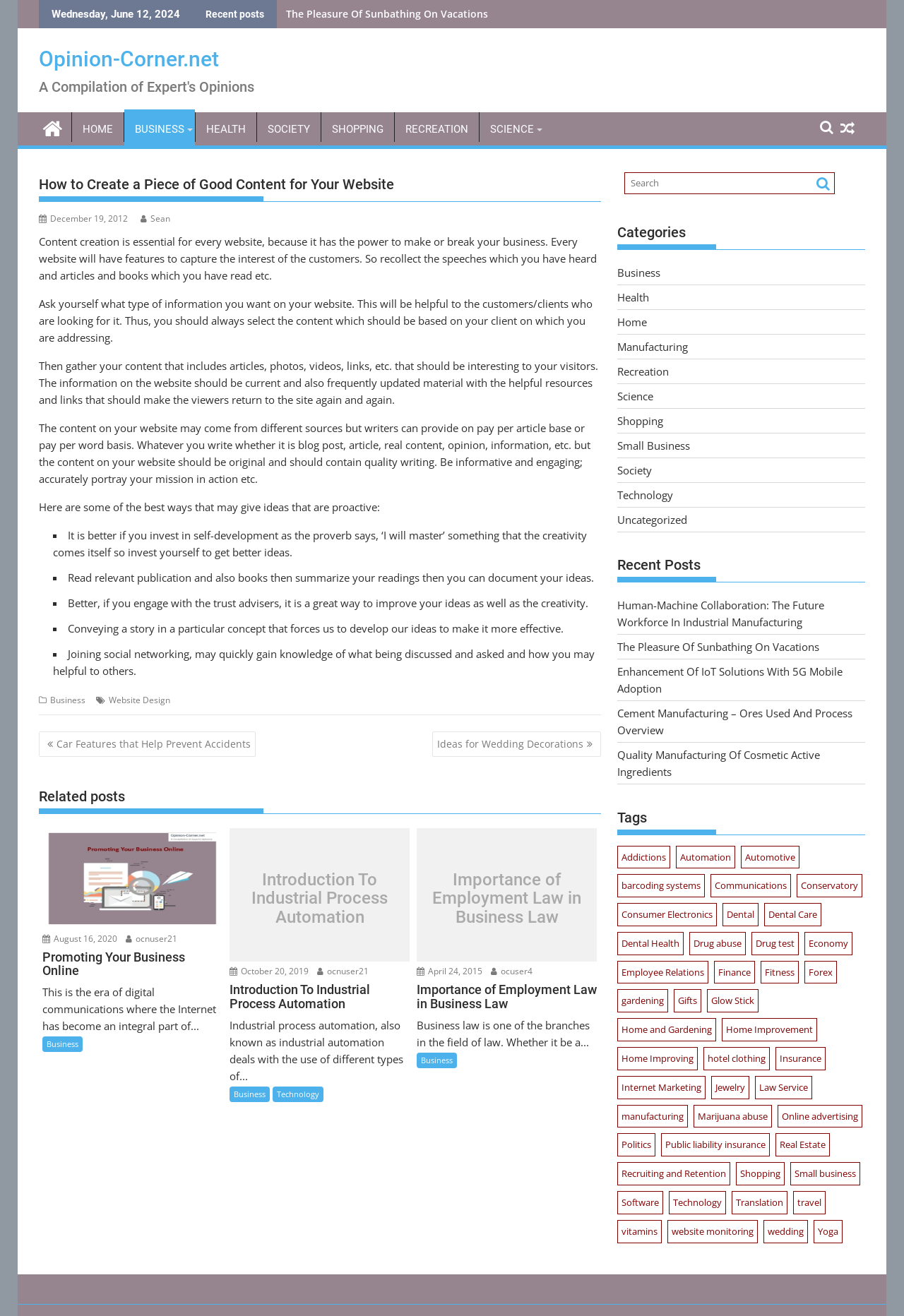What is the purpose of investing in self-development?
Please look at the screenshot and answer using one word or phrase.

To get better ideas